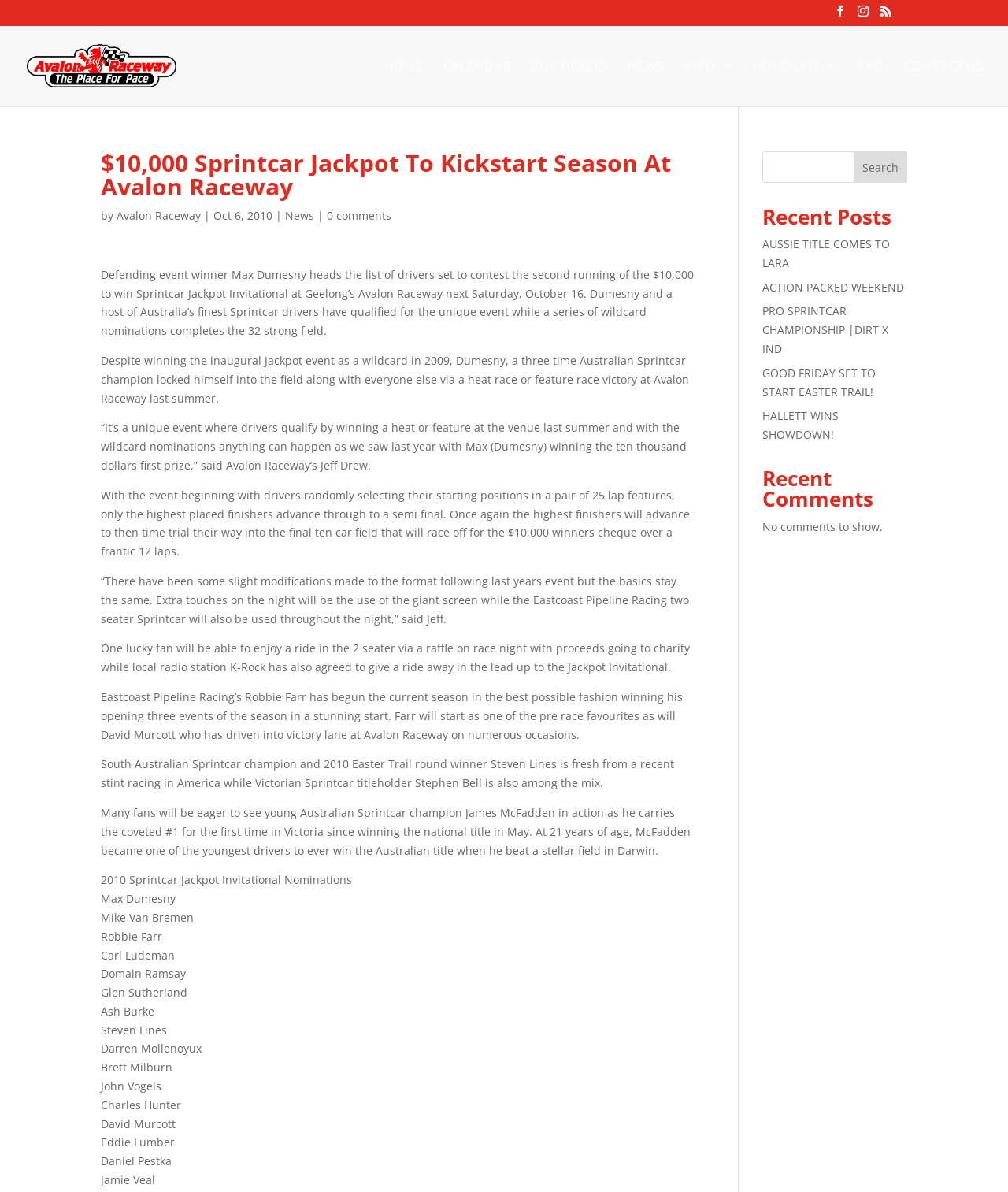Find the bounding box of the UI element described as: "AUSSIE TITLE COMES TO LARA". The bounding box coordinates should be given as four float values between 0 and 1, i.e., [left, top, right, bottom].

[0.756, 0.198, 0.883, 0.227]